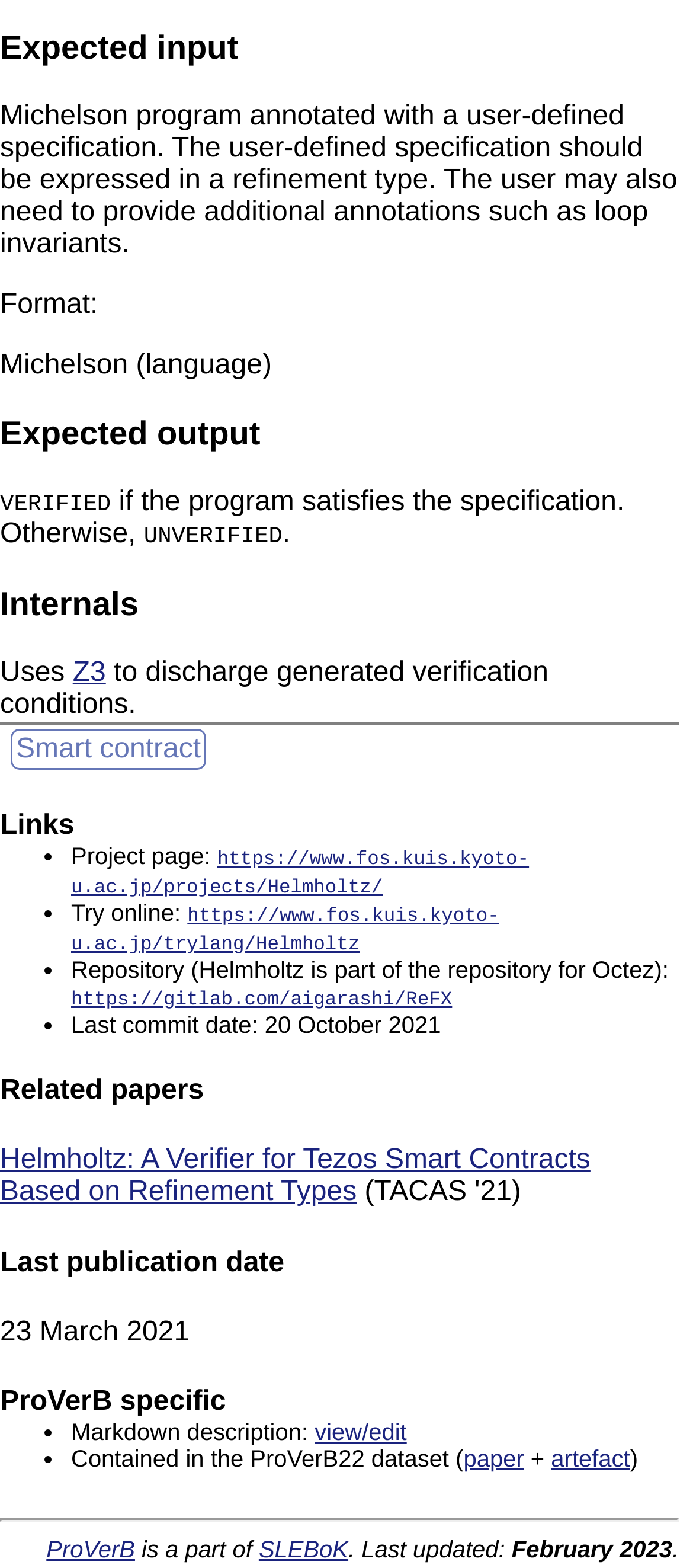Highlight the bounding box coordinates of the region I should click on to meet the following instruction: "Sort by end date".

None